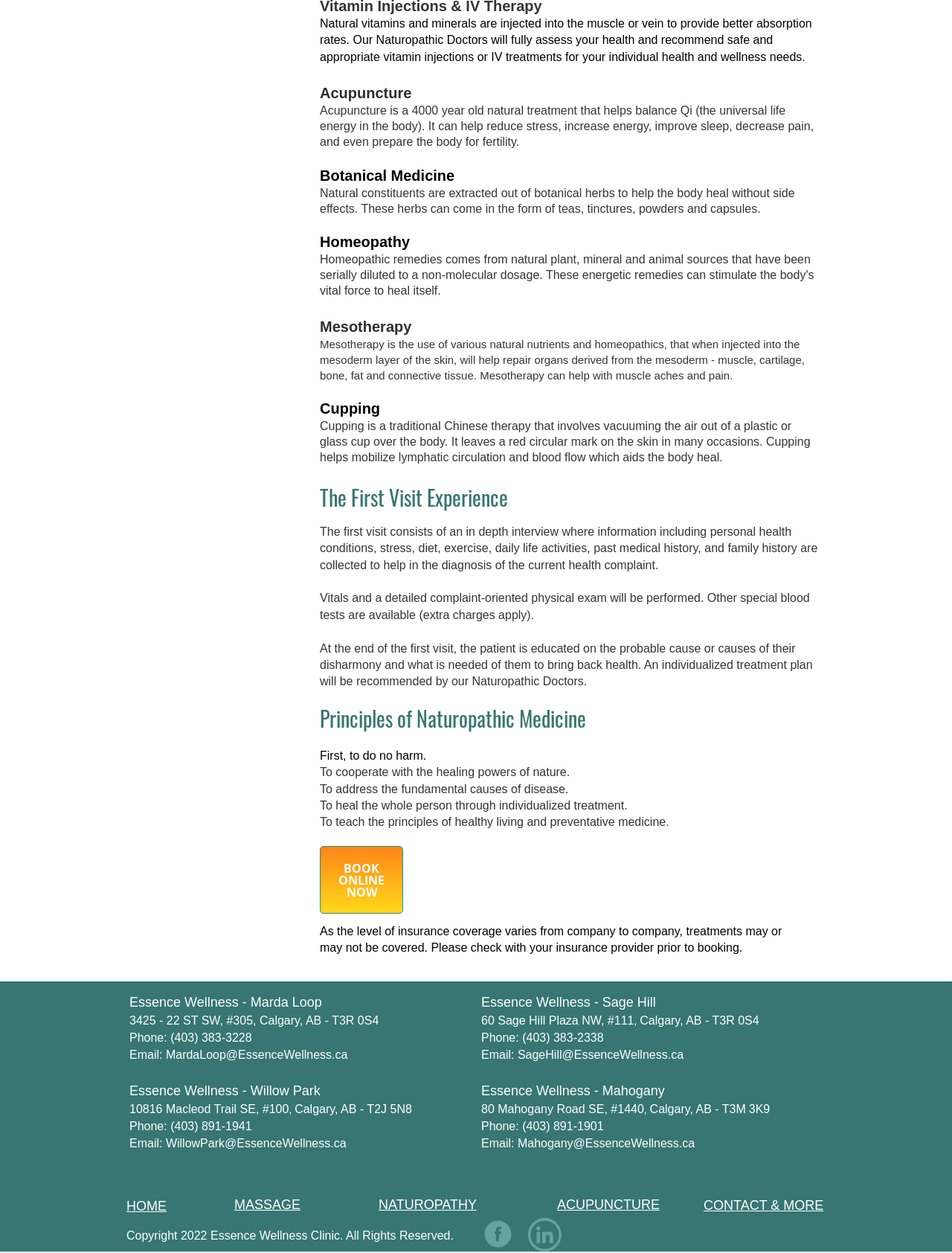Locate the bounding box coordinates of the element to click to perform the following action: 'Get information about Cupping'. The coordinates should be given as four float values between 0 and 1, in the form of [left, top, right, bottom].

[0.336, 0.319, 0.399, 0.332]